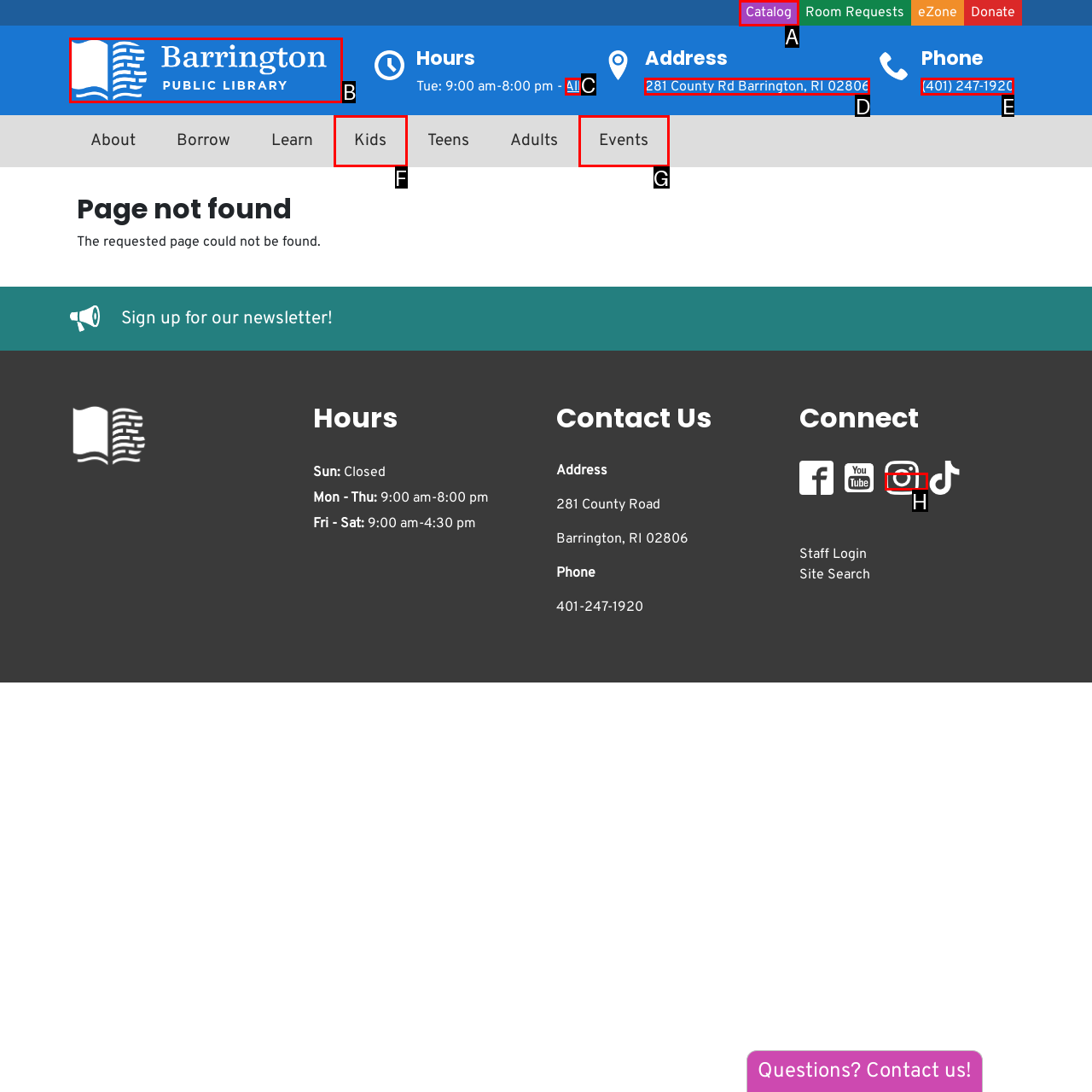Tell me which UI element to click to fulfill the given task: Go to Home. Respond with the letter of the correct option directly.

B